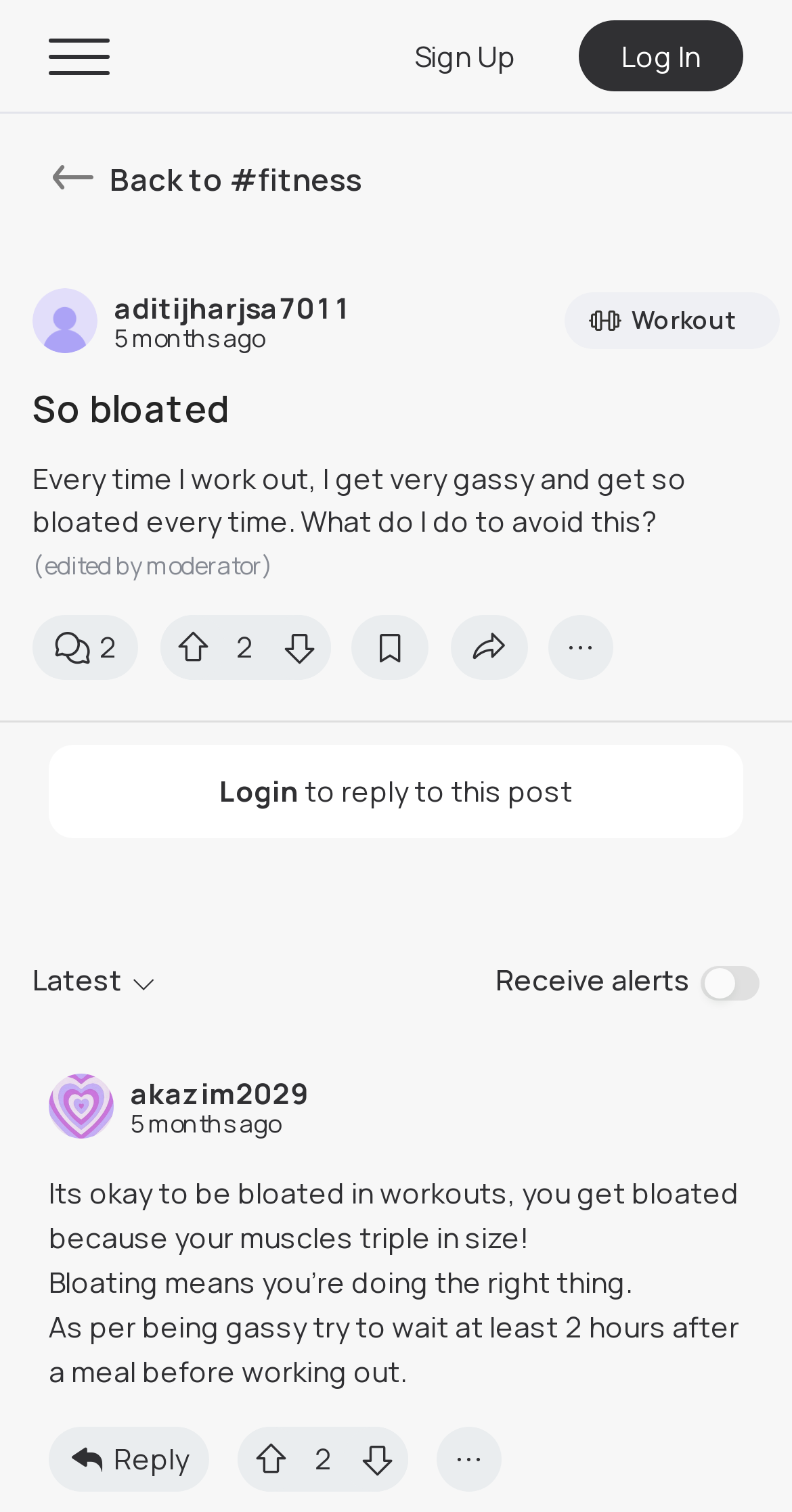Describe every aspect of the webpage in a detailed manner.

This webpage appears to be a fitness discussion forum, with a specific topic titled "So bloated" focused on the issue of bloating after working out. At the top left, there is a link to "CHLOE TING" and a menu with various options such as "Home", "Programs", "Workout Videos", "Recipes", "Community", "Store", and "About". 

Below the menu, there is a button with a back arrow icon, followed by a small image and a username "aditijharjsa7011" with a timestamp "5 months ago". 

The main content of the page is a post with the title "So bloated" and a description "Every time I work out, I get very gassy and get so bloated every time. What do I do to avoid this?" edited by a moderator. 

Underneath the post, there are several buttons with icons, including a reply button, a like button, and a share button. 

On the right side of the page, there is a section with a login link and a prompt to login to reply to the post. Below this section, there is a combobox and a label "Latest" with a checkbox to receive alerts. 

Further down the page, there is another post from a user "akazim2029" with a timestamp "5 months ago", followed by a reply button and a like button. At the very bottom of the page, there is a button with a reply label.